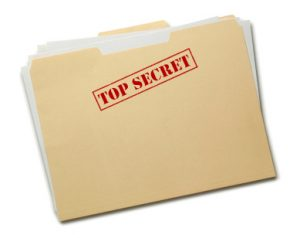Generate a comprehensive caption that describes the image.

The image depicts a manila folder prominently stamped with the words "TOP SECRET" in bold red ink. This visual evokes a sense of intrigue and confidentiality, suggesting the contents are highly sensitive and not meant for public knowledge. The folder's classic design, with slightly bent corners and layered paper, reinforces its traditional office aesthetic. This image could symbolize privileged information or classified documents related to organizational processes, emphasizing the importance of discretion and security in sensitive discussions, particularly in contexts like corporate strategies or internal reviews.